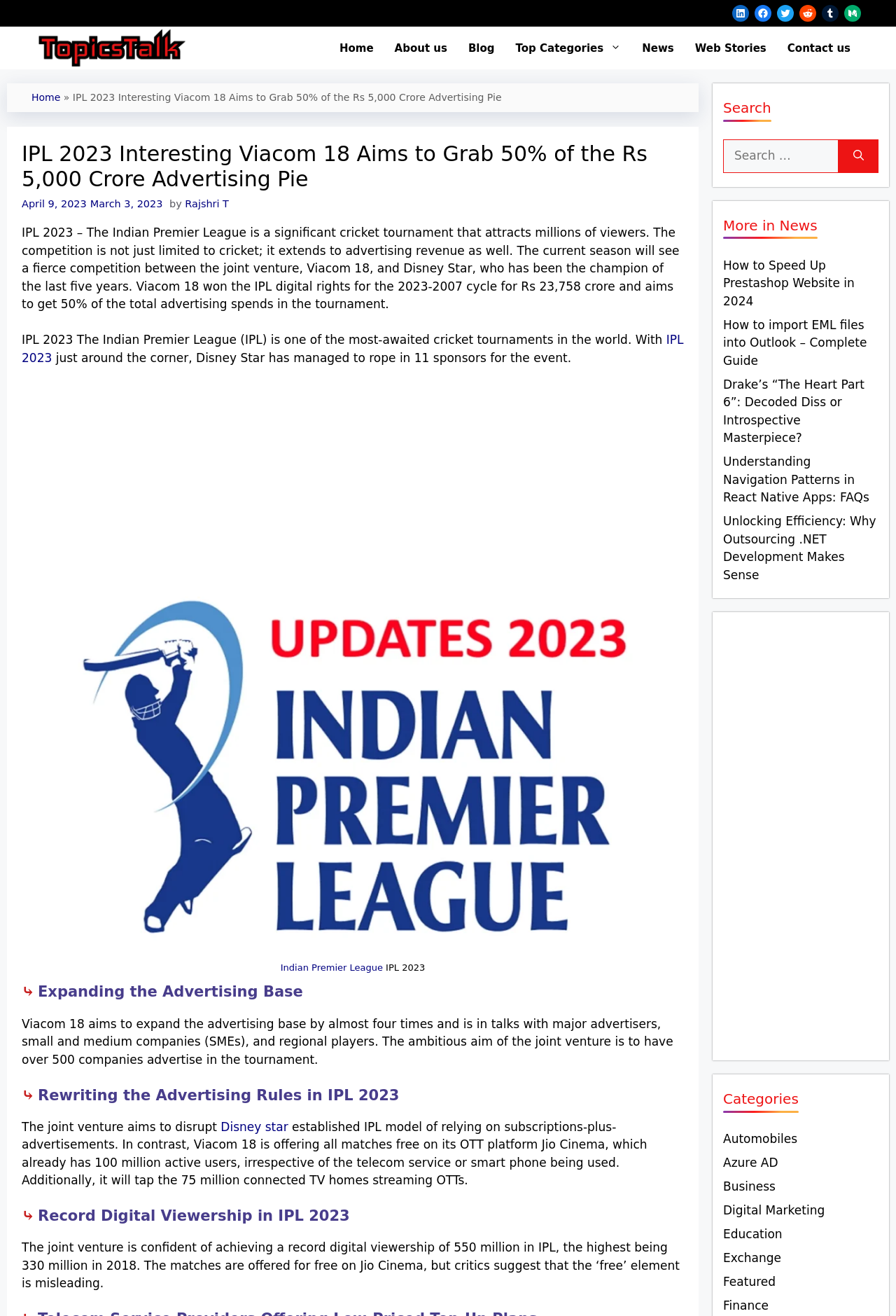Please answer the following query using a single word or phrase: 
What is the name of the OTT platform mentioned in the webpage?

Jio Cinema